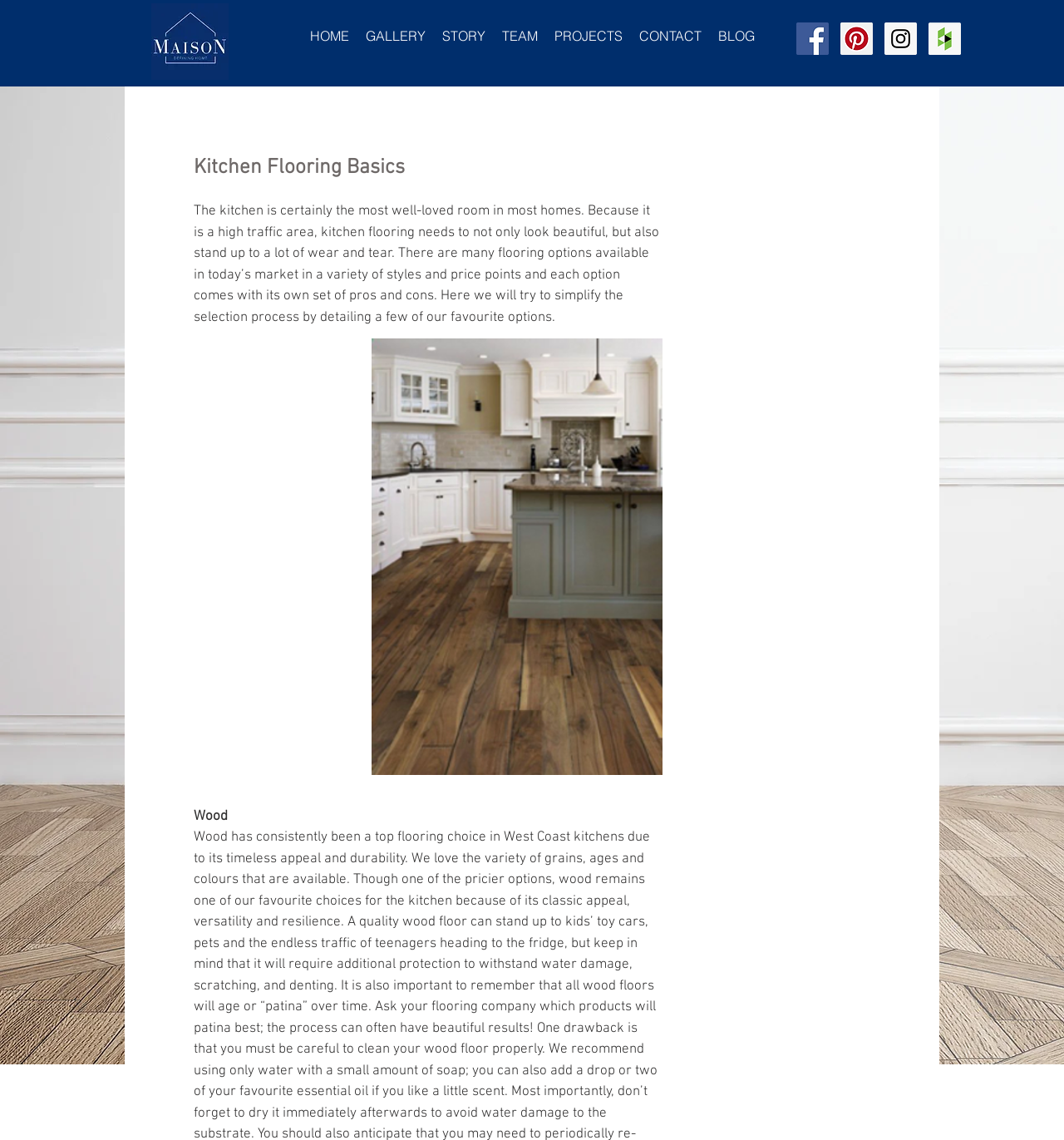Locate the bounding box coordinates for the element described below: "TEAM". The coordinates must be four float values between 0 and 1, formatted as [left, top, right, bottom].

[0.464, 0.02, 0.513, 0.044]